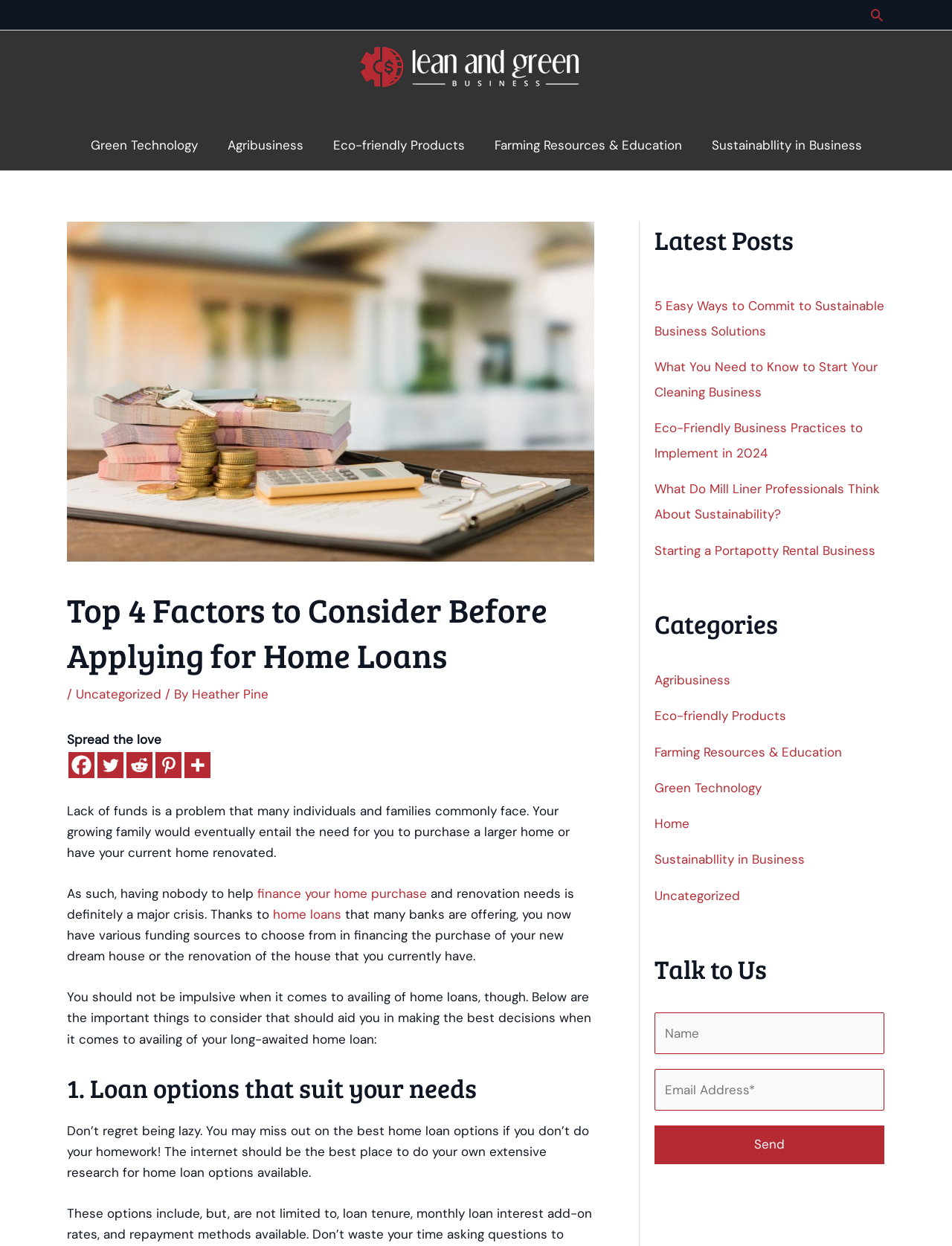Determine the bounding box coordinates of the UI element that matches the following description: "Starting a Portapotty Rental Business". The coordinates should be four float numbers between 0 and 1 in the format [left, top, right, bottom].

[0.688, 0.435, 0.92, 0.448]